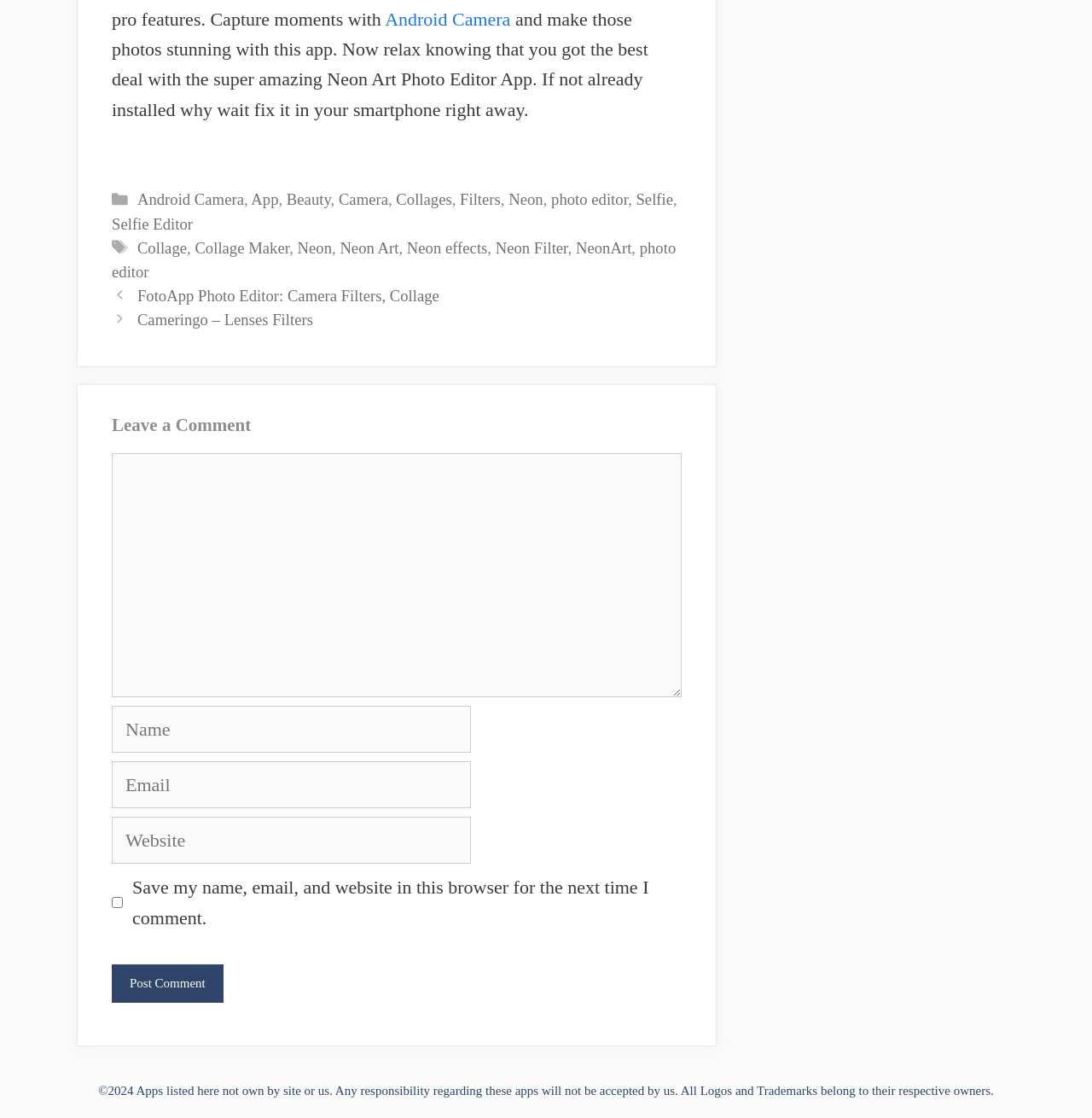Please specify the bounding box coordinates of the clickable section necessary to execute the following command: "Click on Facebook link".

None